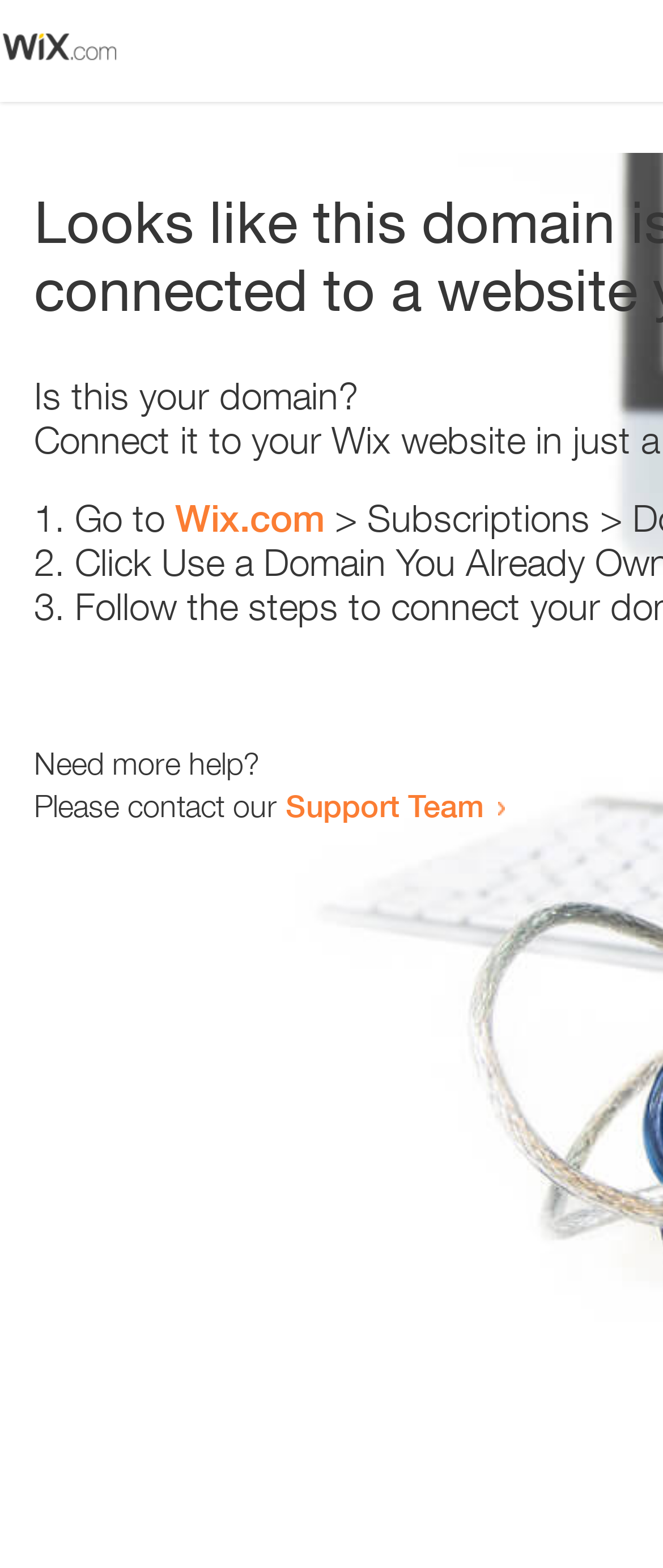Please determine the heading text of this webpage.

Looks like this domain isn't
connected to a website yet